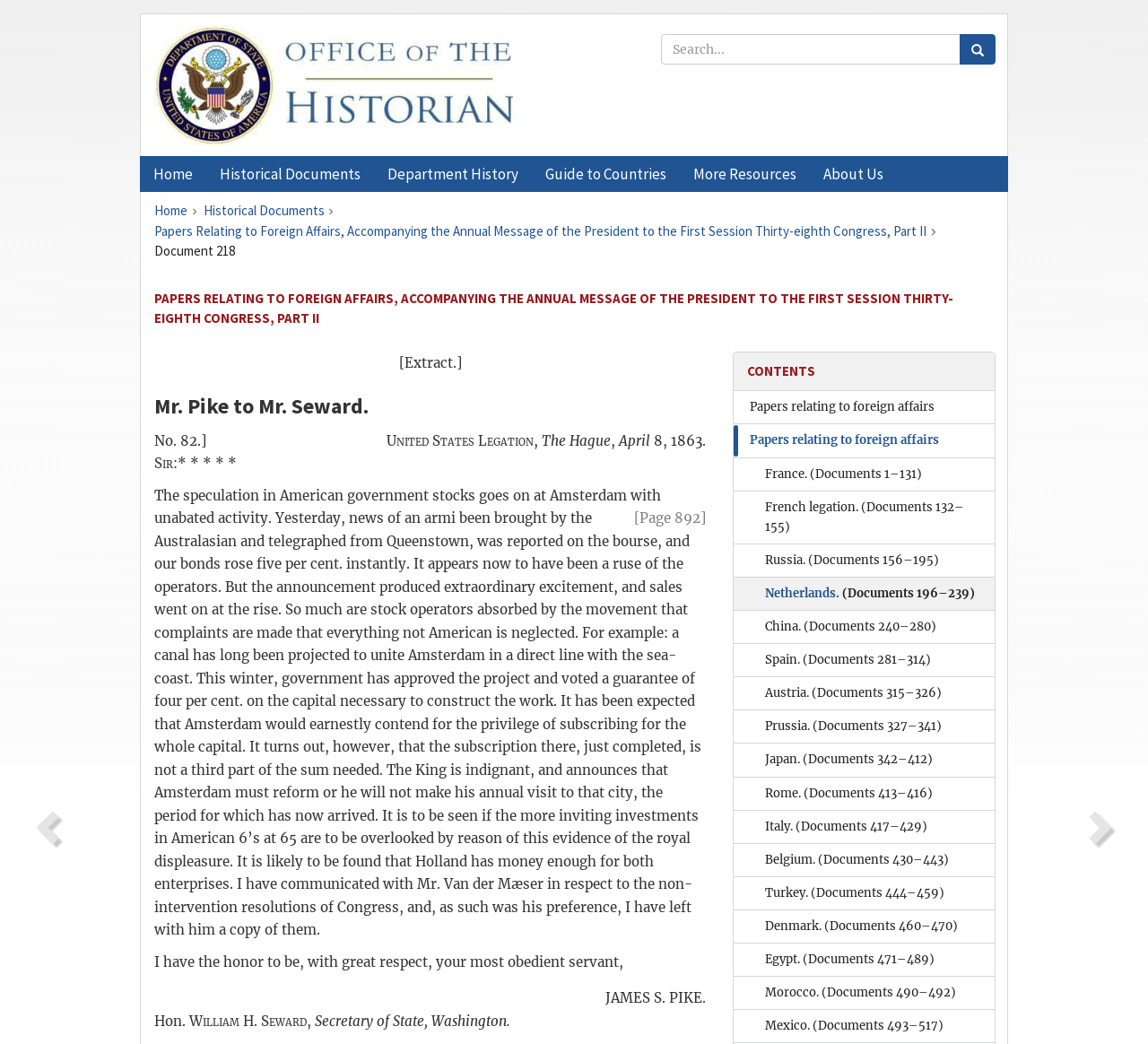Use a single word or phrase to answer the question:
What is the name of the office?

Office of the Historian